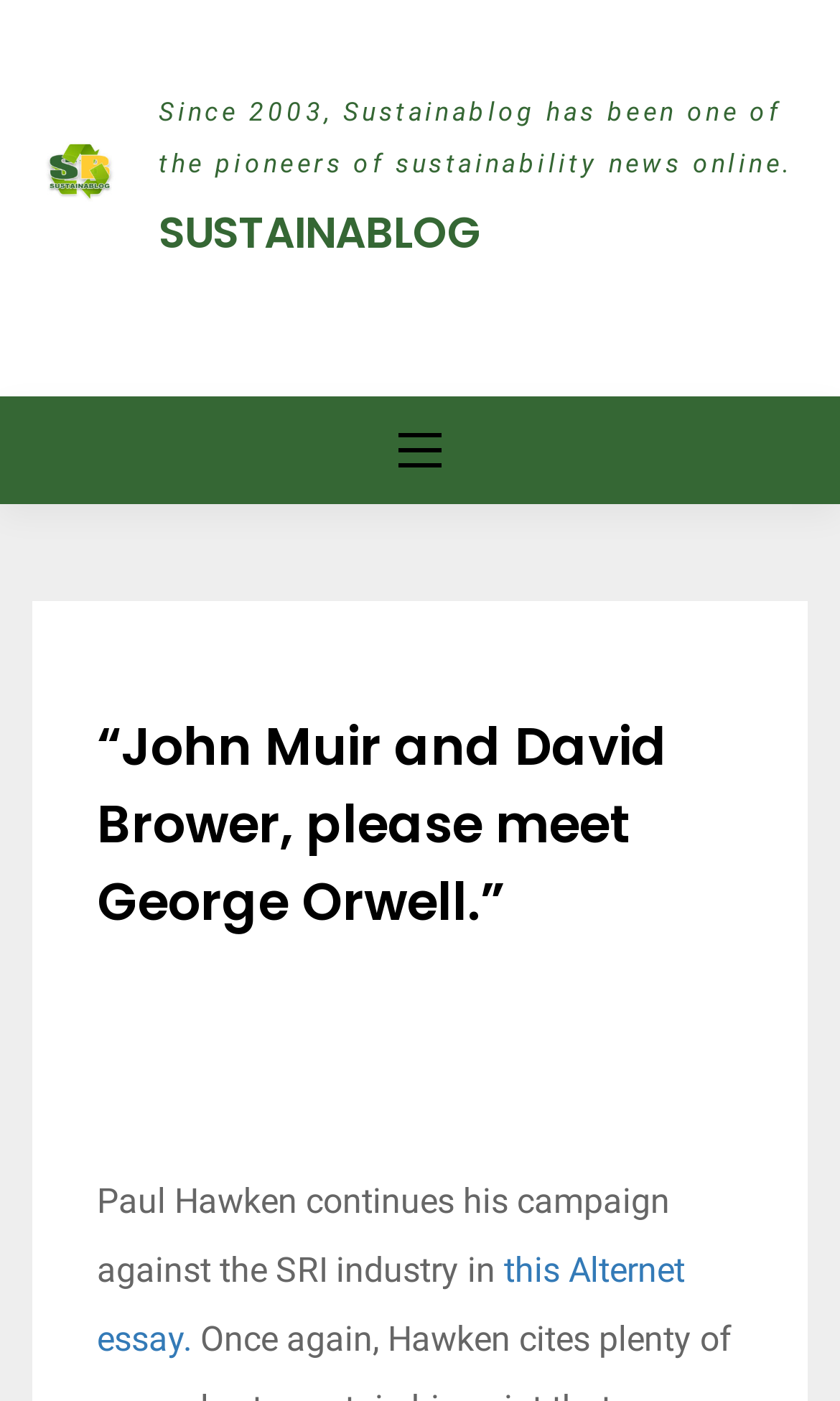Locate the bounding box coordinates for the element described below: "this Alternet essay.". The coordinates must be four float values between 0 and 1, formatted as [left, top, right, bottom].

[0.115, 0.892, 0.815, 0.97]